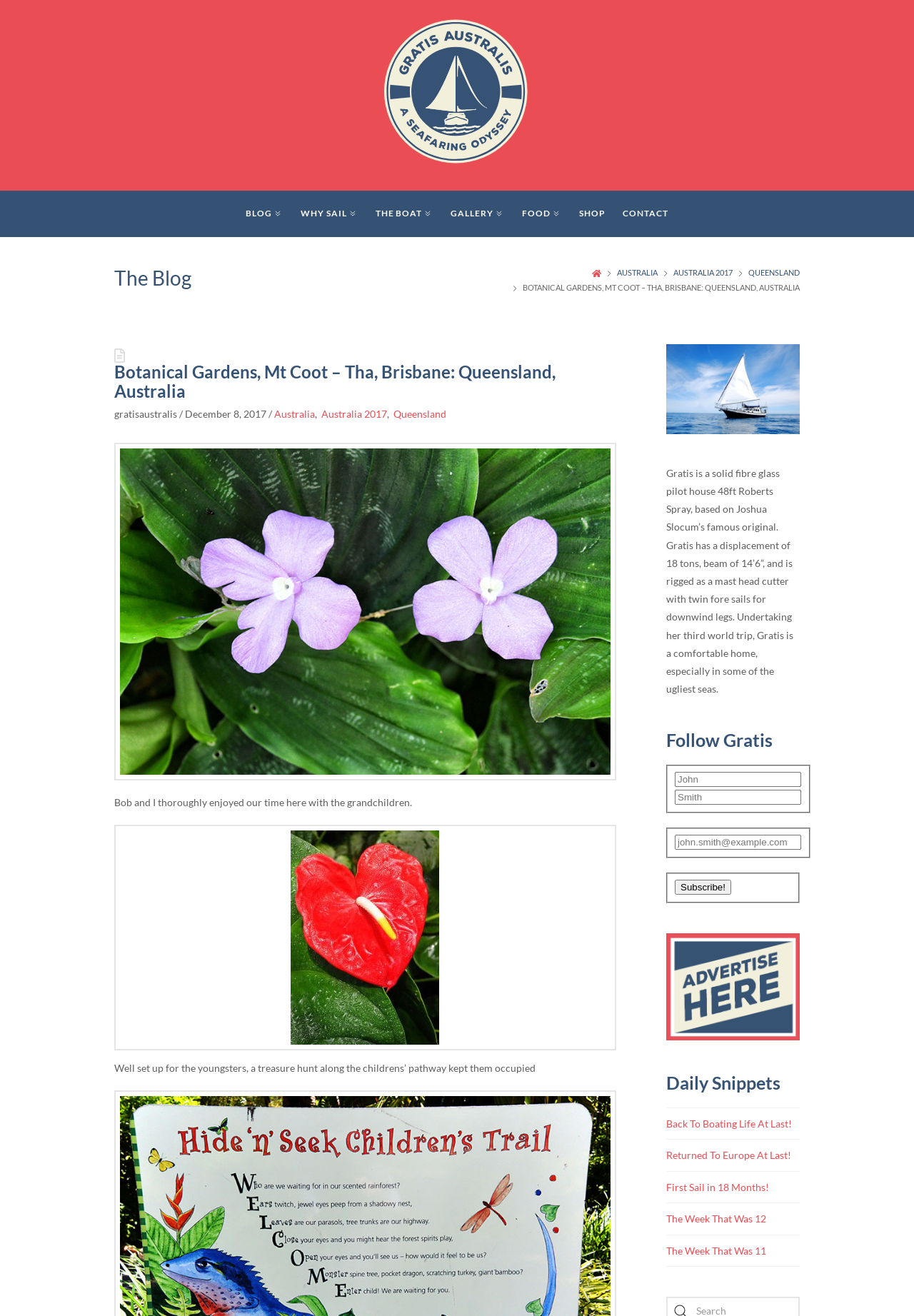Using floating point numbers between 0 and 1, provide the bounding box coordinates in the format (top-left x, top-left y, bottom-right x, bottom-right y). Locate the UI element described here: Contact

[0.682, 0.145, 0.732, 0.18]